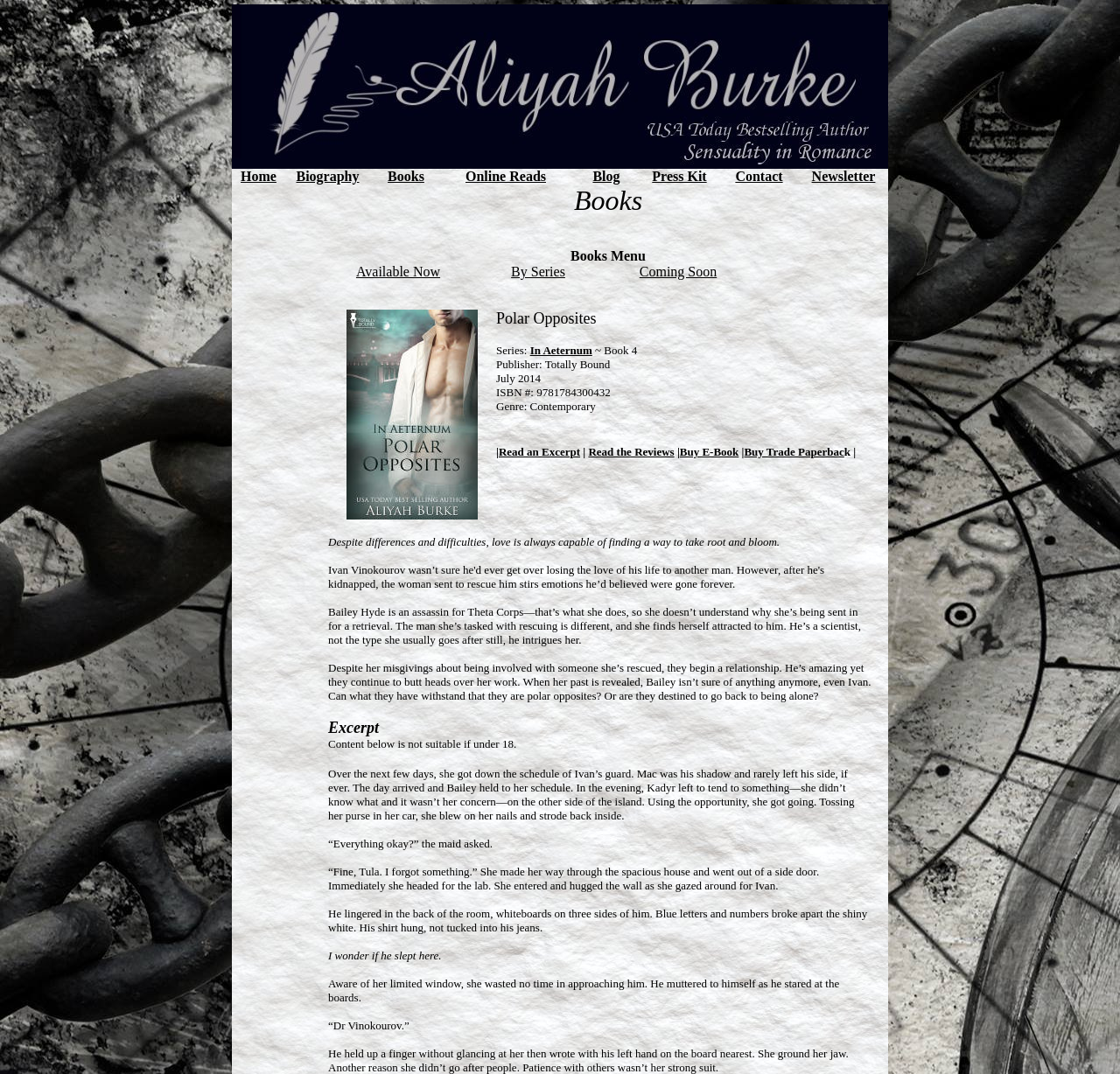Provide an in-depth description of the elements and layout of the webpage.

The webpage is the official author website of Aliyah Burke, featuring a clean and organized layout. At the top, there is a navigation menu with links to various sections, including Home, Biography, Books, Online Reads, Blog, Press Kit, Contact, and Newsletter.

Below the navigation menu, there is a prominent image that spans across the top section of the page. Underneath the image, there is a table with three rows, each containing links to different book-related pages, including Available Now, By Series, and Coming Soon.

The main content of the page is dedicated to showcasing a specific book, "Polar Opposites", which is part of the In Aeternum series. The book's details, including its publisher, publication date, and genre, are listed. There is also a brief summary of the book's plot, which revolves around the story of Ivan Vinokourov and Bailey Hyde, an assassin.

The page also features an excerpt from the book, which provides a glimpse into the story. Additionally, there are links to read more excerpts, reviews, and purchase options for the book in e-book and trade paperback formats.

Throughout the page, there are several empty spaces and line breaks, which help to create a clean and organized layout. The overall design is simple yet effective, making it easy for visitors to navigate and find the information they need.